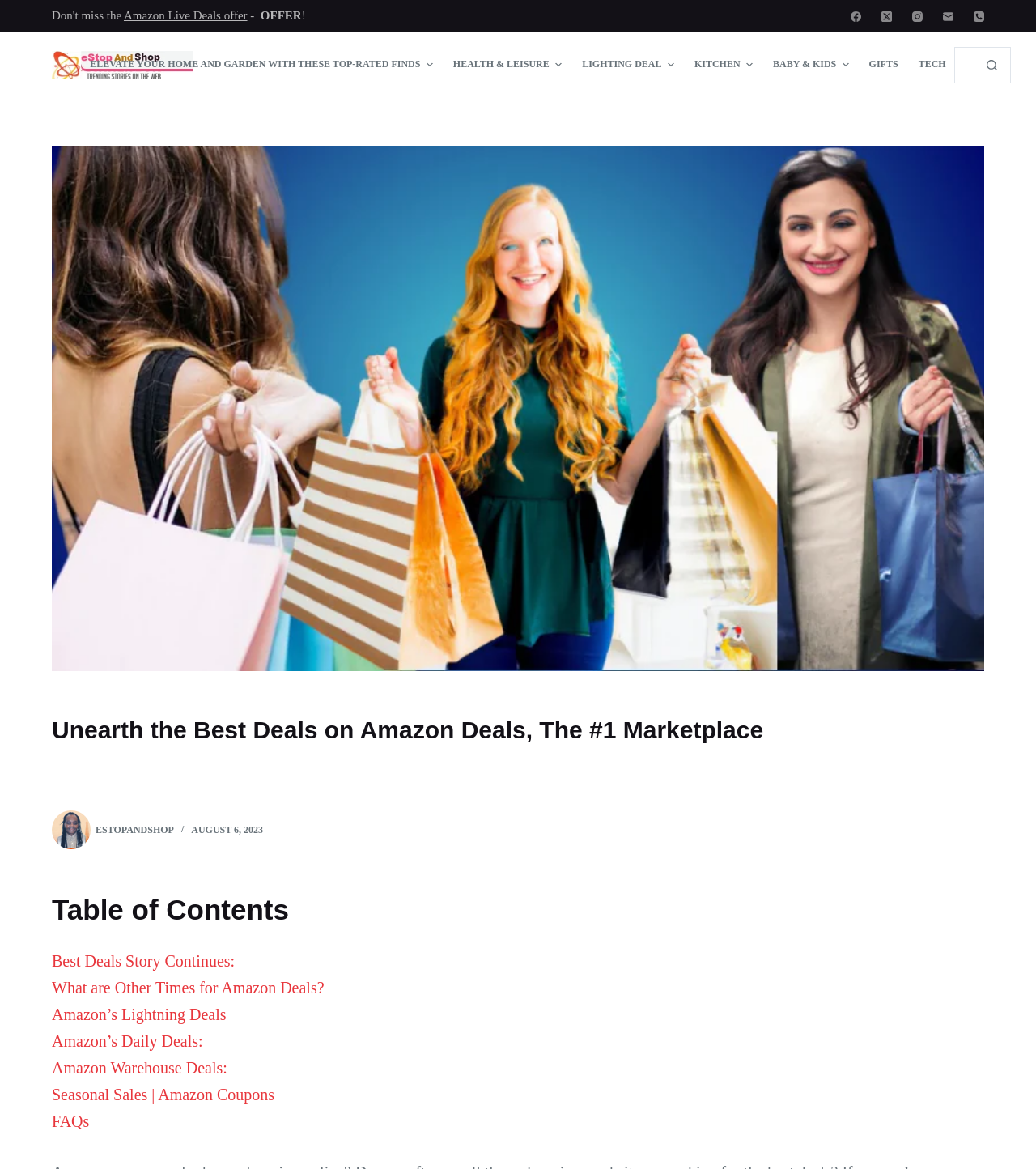What is the date mentioned on the webpage?
Based on the visual, give a brief answer using one word or a short phrase.

August 6, 2023